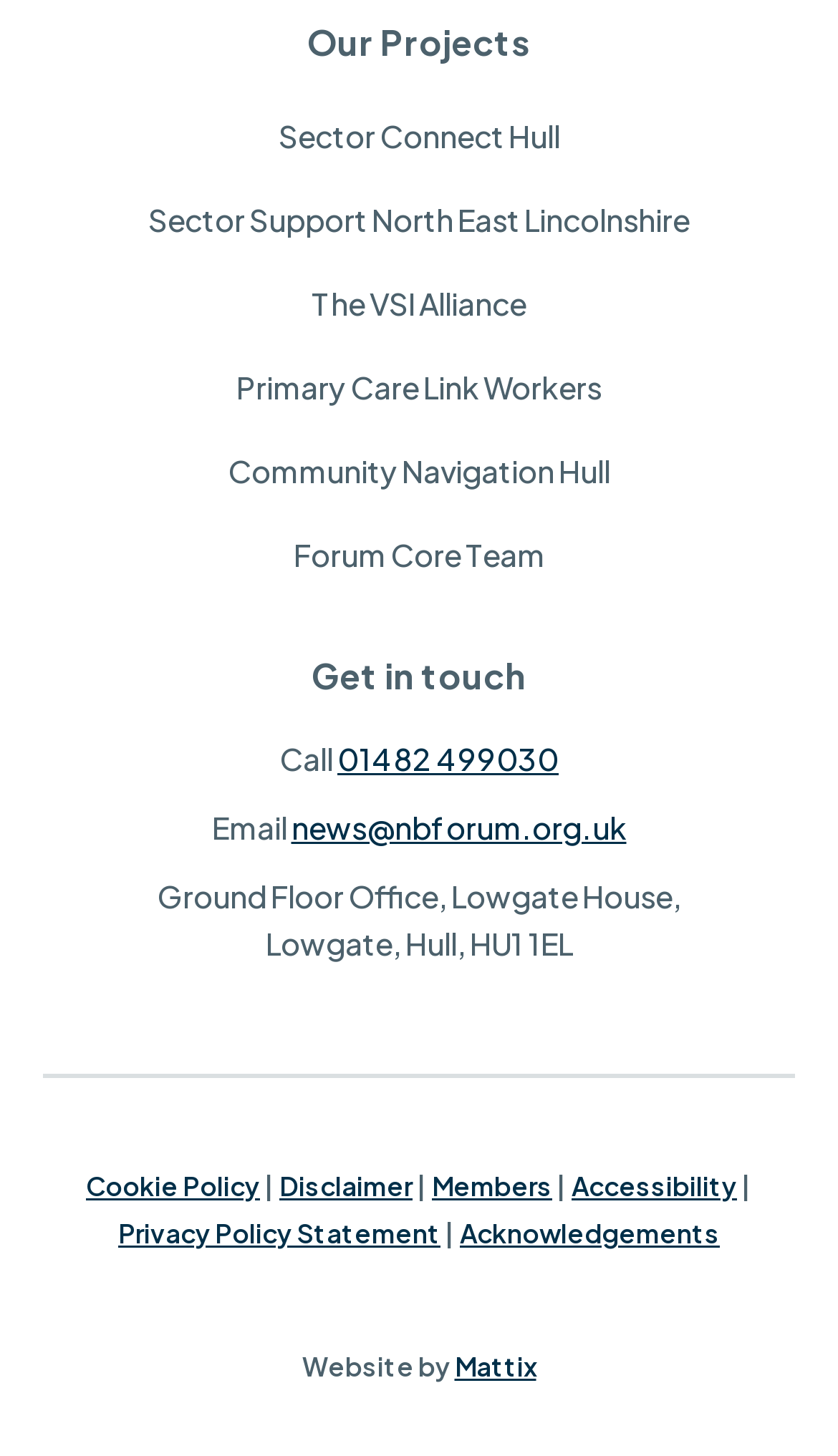Please specify the coordinates of the bounding box for the element that should be clicked to carry out this instruction: "View Cookie Policy". The coordinates must be four float numbers between 0 and 1, formatted as [left, top, right, bottom].

[0.103, 0.804, 0.31, 0.826]